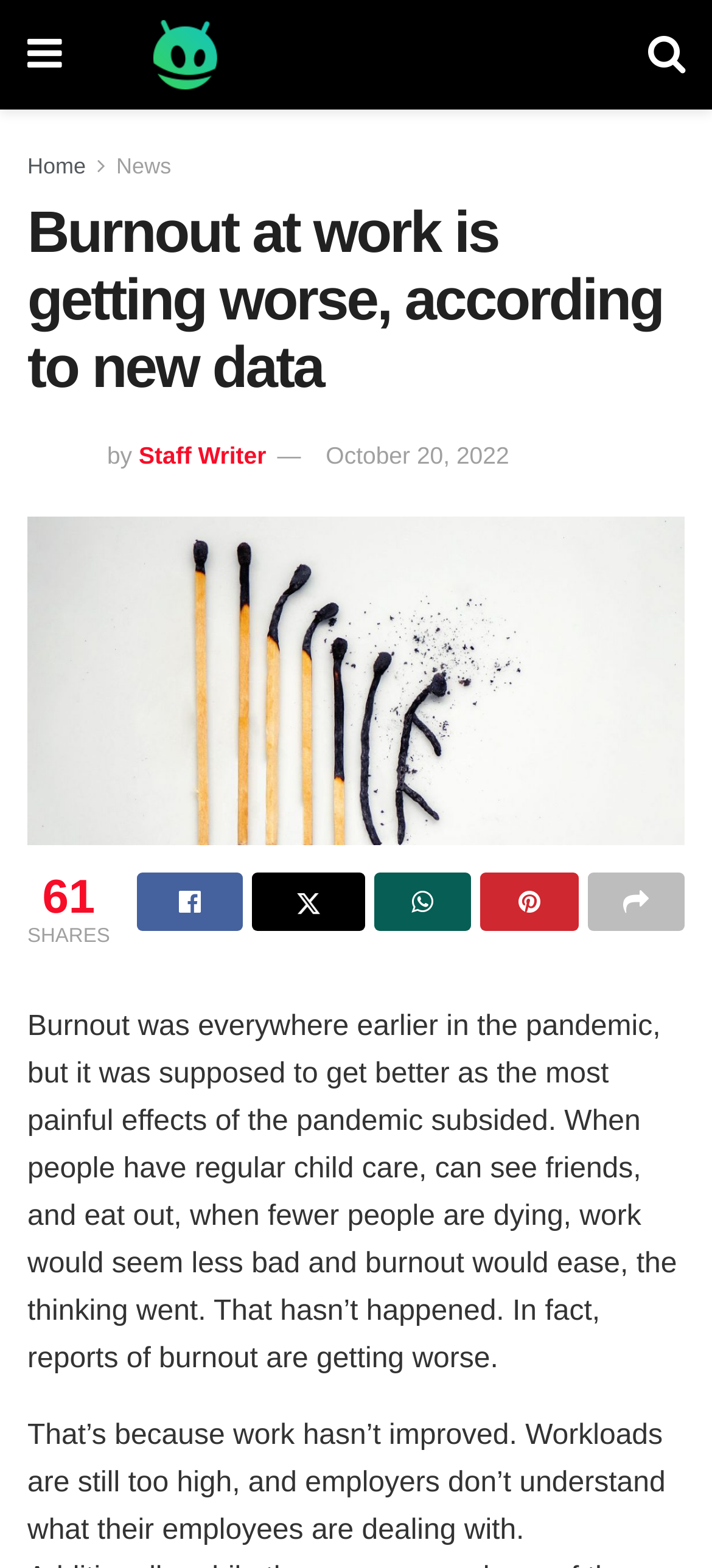Please respond to the question with a concise word or phrase:
What is the name of the website?

Android Buzz